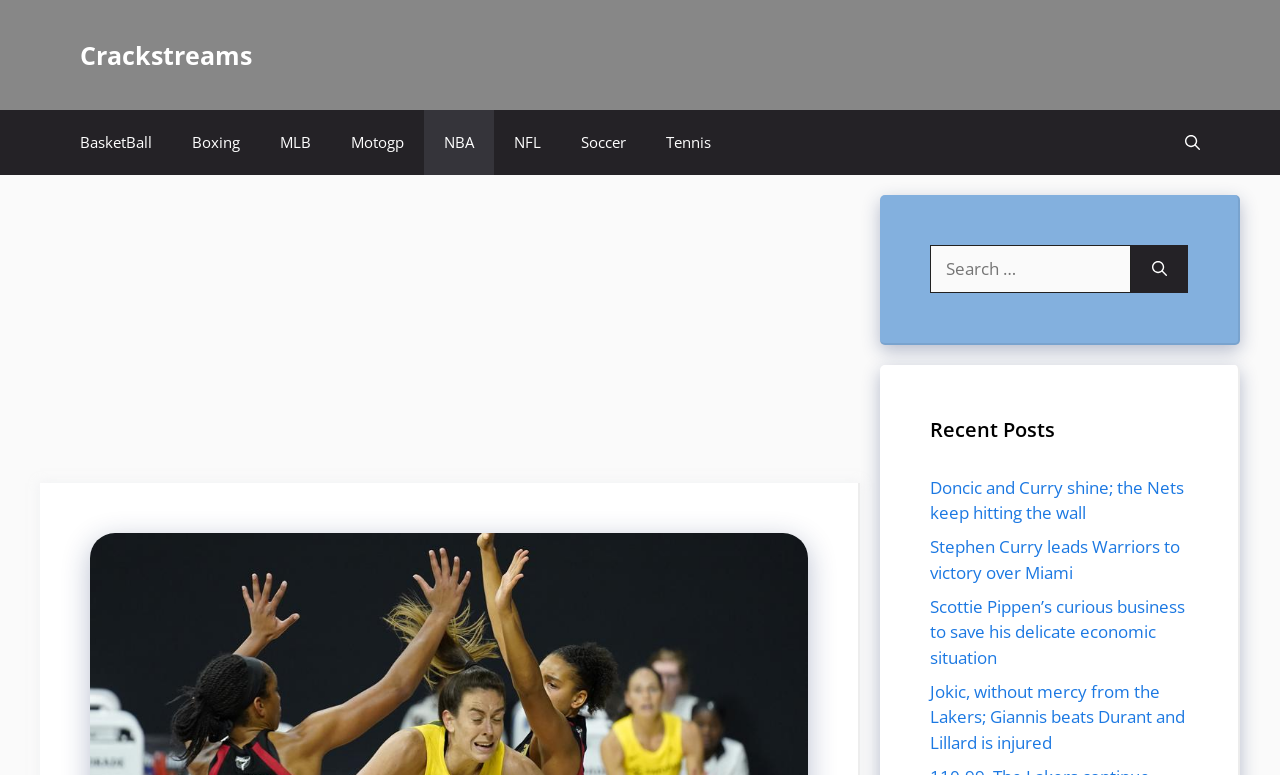Show the bounding box coordinates of the element that should be clicked to complete the task: "Open search bar".

[0.91, 0.142, 0.953, 0.226]